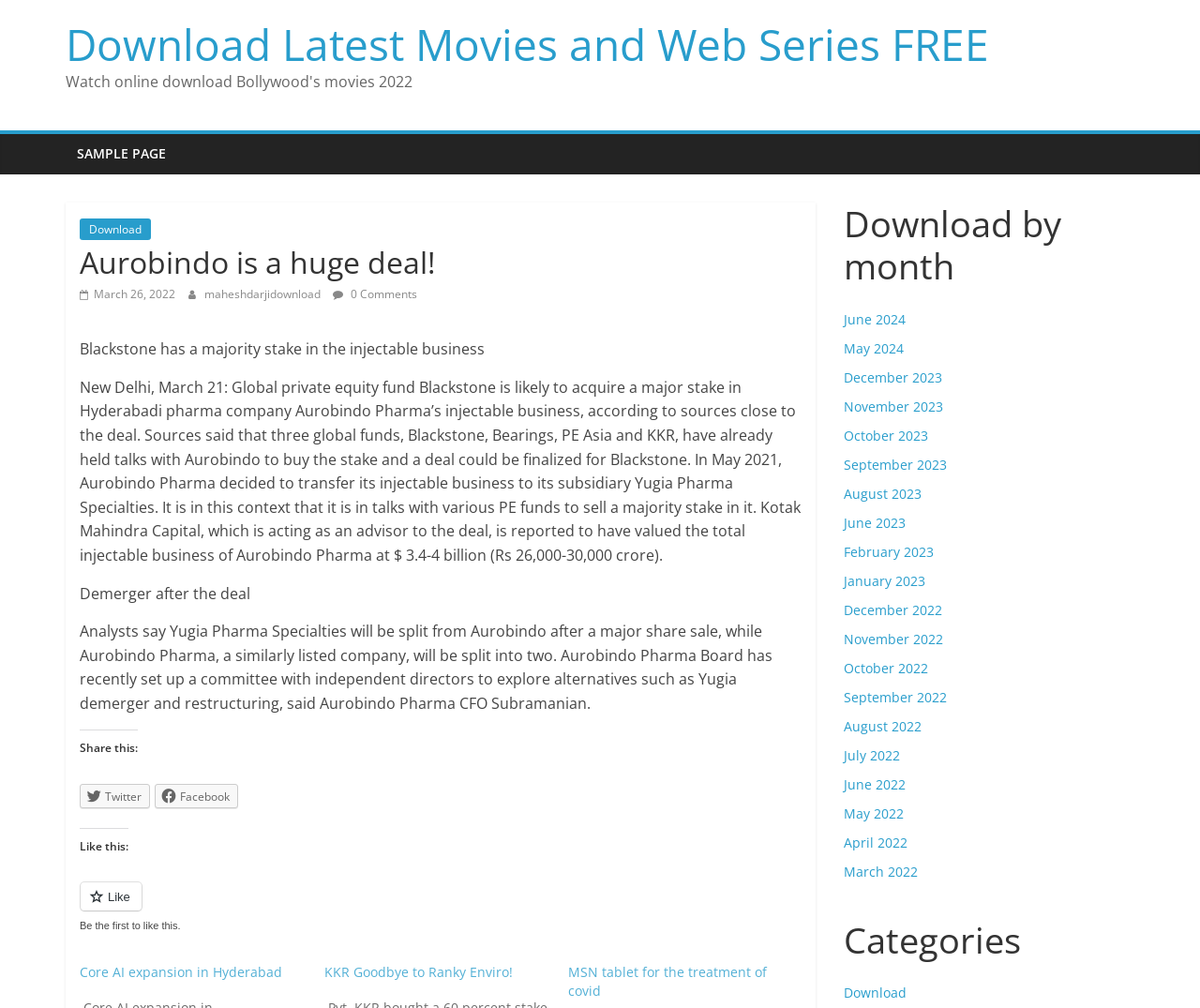What is the name of the subsidiary mentioned in the article?
Deliver a detailed and extensive answer to the question.

The article mentions that Aurobindo Pharma decided to transfer its injectable business to its subsidiary Yugia Pharma Specialties, and that Yugia Pharma Specialties will be split from Aurobindo after a major share sale.